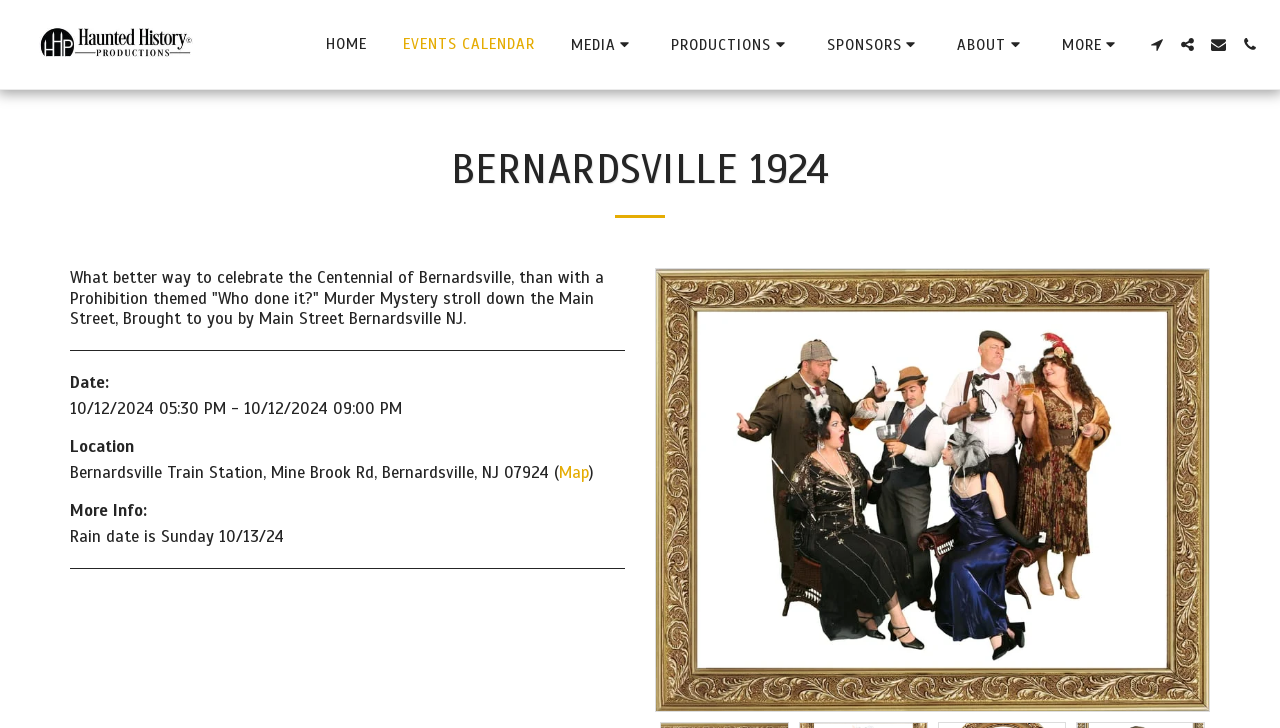Please specify the bounding box coordinates of the area that should be clicked to accomplish the following instruction: "Get more information about the event". The coordinates should consist of four float numbers between 0 and 1, i.e., [left, top, right, bottom].

[0.818, 0.04, 0.888, 0.082]